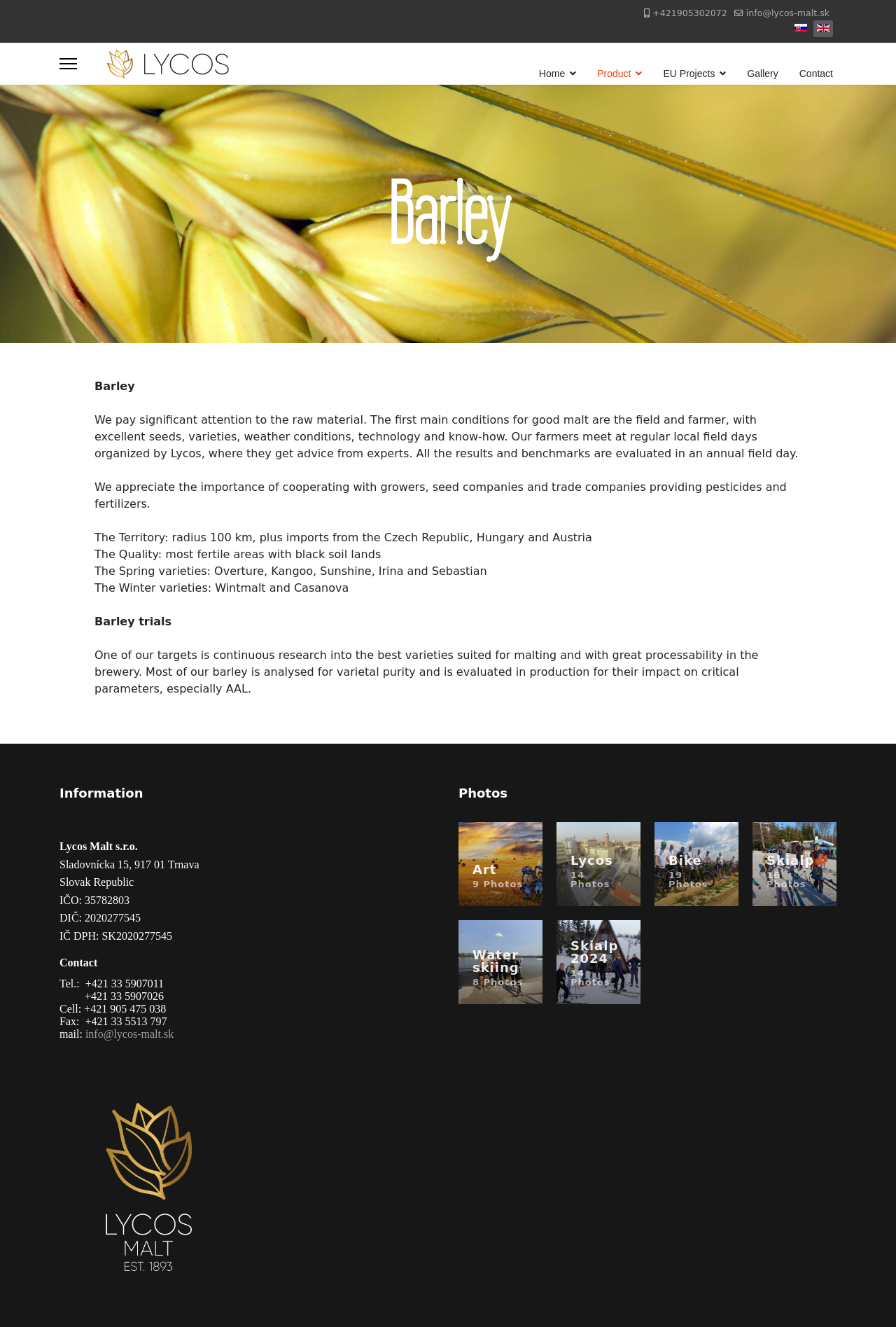Please find the bounding box coordinates of the element that needs to be clicked to perform the following instruction: "View the 'Gallery'". The bounding box coordinates should be four float numbers between 0 and 1, represented as [left, top, right, bottom].

[0.822, 0.039, 0.88, 0.071]